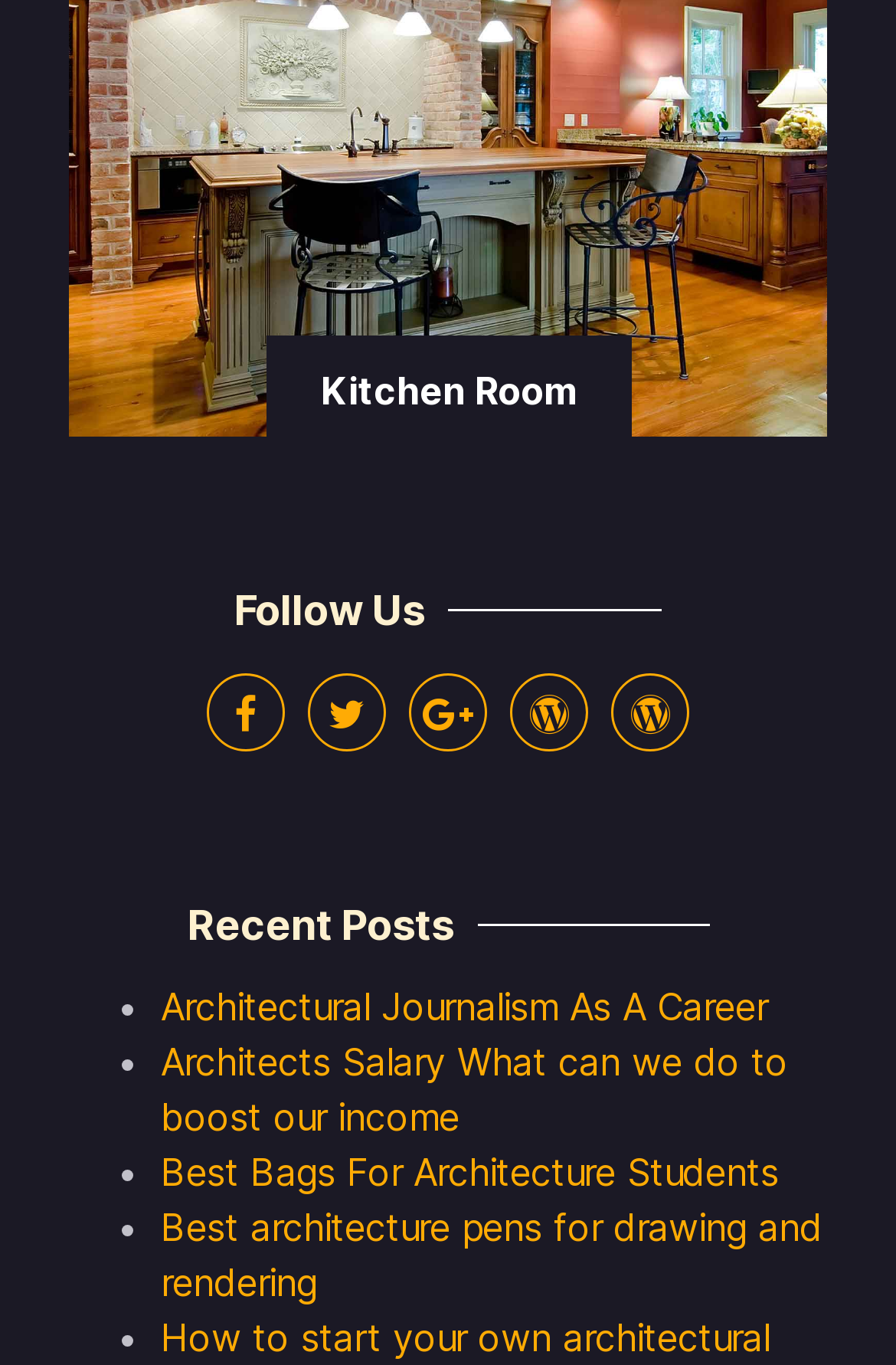Where can I find the recent posts section?
Answer with a single word or short phrase according to what you see in the image.

Bottom of the page